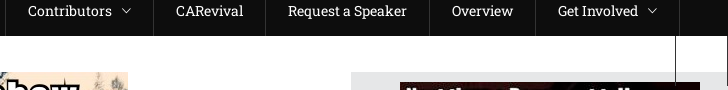What type of website is this likely to be?
Relying on the image, give a concise answer in one word or a brief phrase.

Politically themed